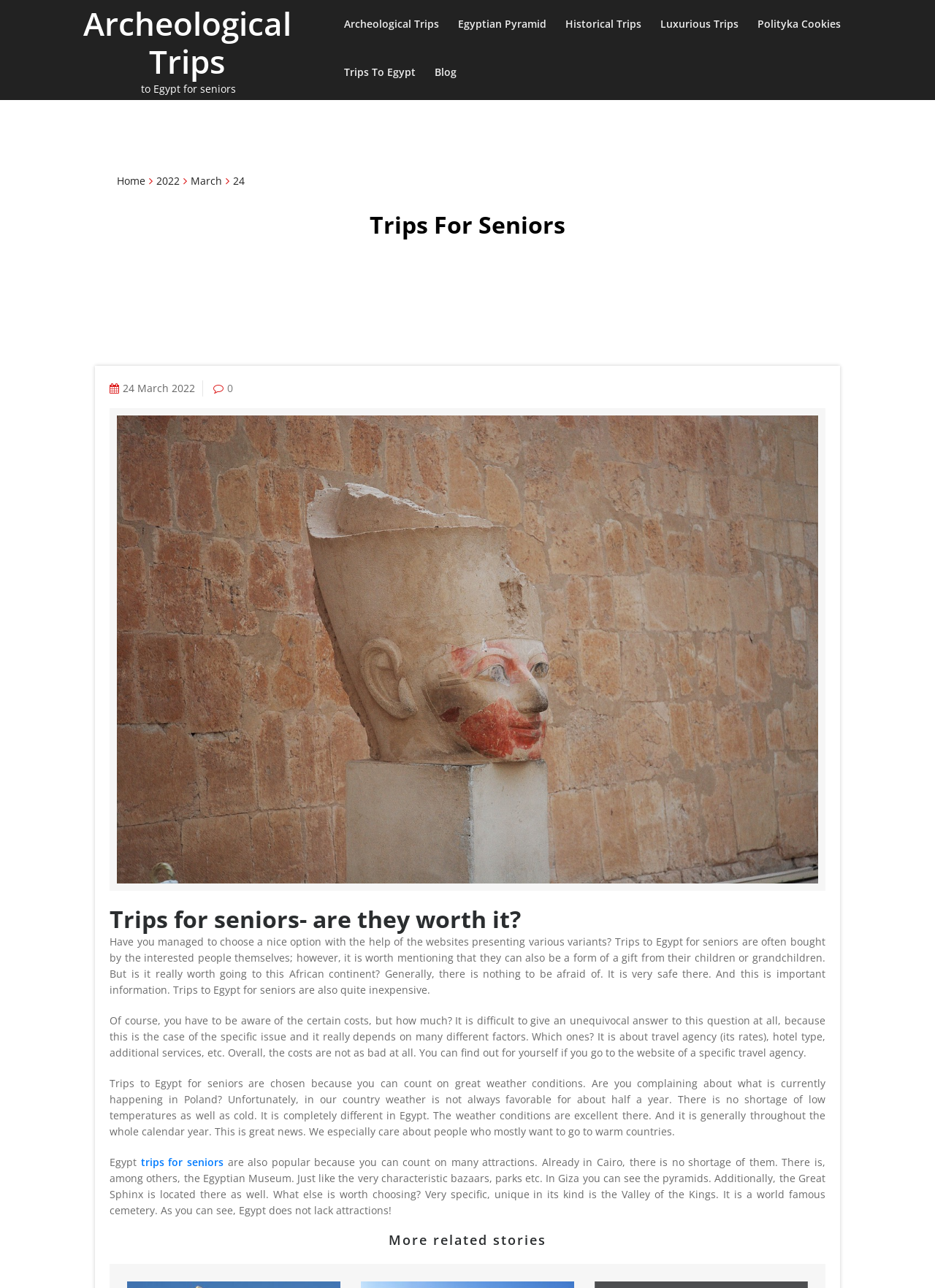Generate a thorough explanation of the webpage's elements.

The webpage is about trips for seniors, specifically focusing on archeological trips to Egypt. At the top, there is a link to "Archeological Trips" and a brief text "to Egypt for seniors". Below this, there are several links to different types of trips, including "Egyptian Pyramid", "Historical Trips", "Luxurious Trips", and "Trips To Egypt". 

On the left side, there are links to "Home", a specific date "2022 March 24", and "Blog". The main content of the webpage is divided into sections. The first section has a heading "Trips For Seniors" and a link to "24 March 2022" with a timestamp. 

The next section has a heading "Trips for seniors- are they worth it?" and a long paragraph discussing the safety and affordability of trips to Egypt for seniors. This is followed by two more paragraphs, one discussing the costs of such trips and the other highlighting the great weather conditions in Egypt. 

There is also a link to "trips for seniors" and a paragraph describing the many attractions in Egypt, including the Egyptian Museum, bazaars, parks, pyramids, the Great Sphinx, and the Valley of the Kings. Finally, there is a heading "More related stories" at the bottom of the page.